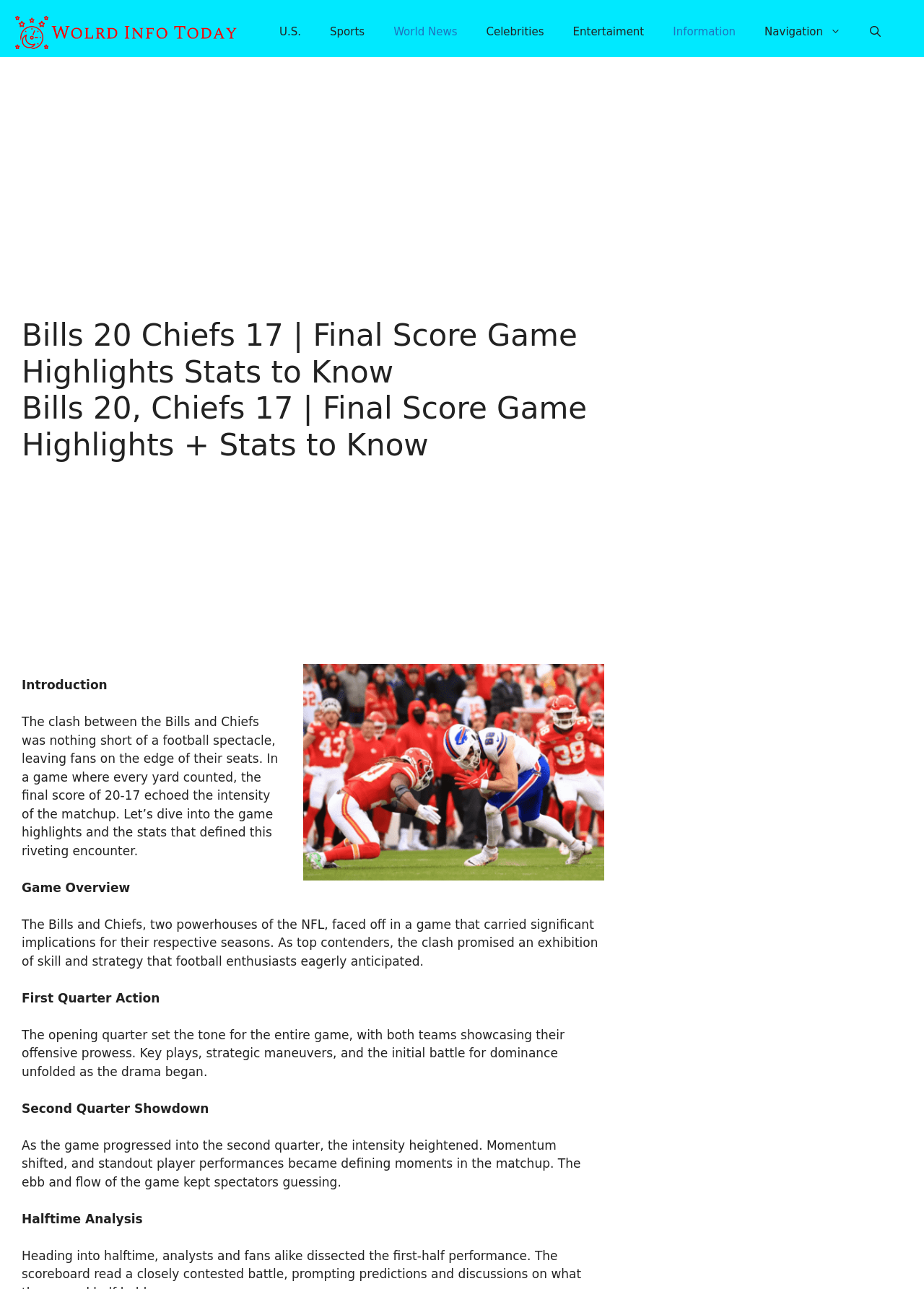Using the provided element description: "World News", identify the bounding box coordinates. The coordinates should be four floats between 0 and 1 in the order [left, top, right, bottom].

[0.41, 0.015, 0.511, 0.035]